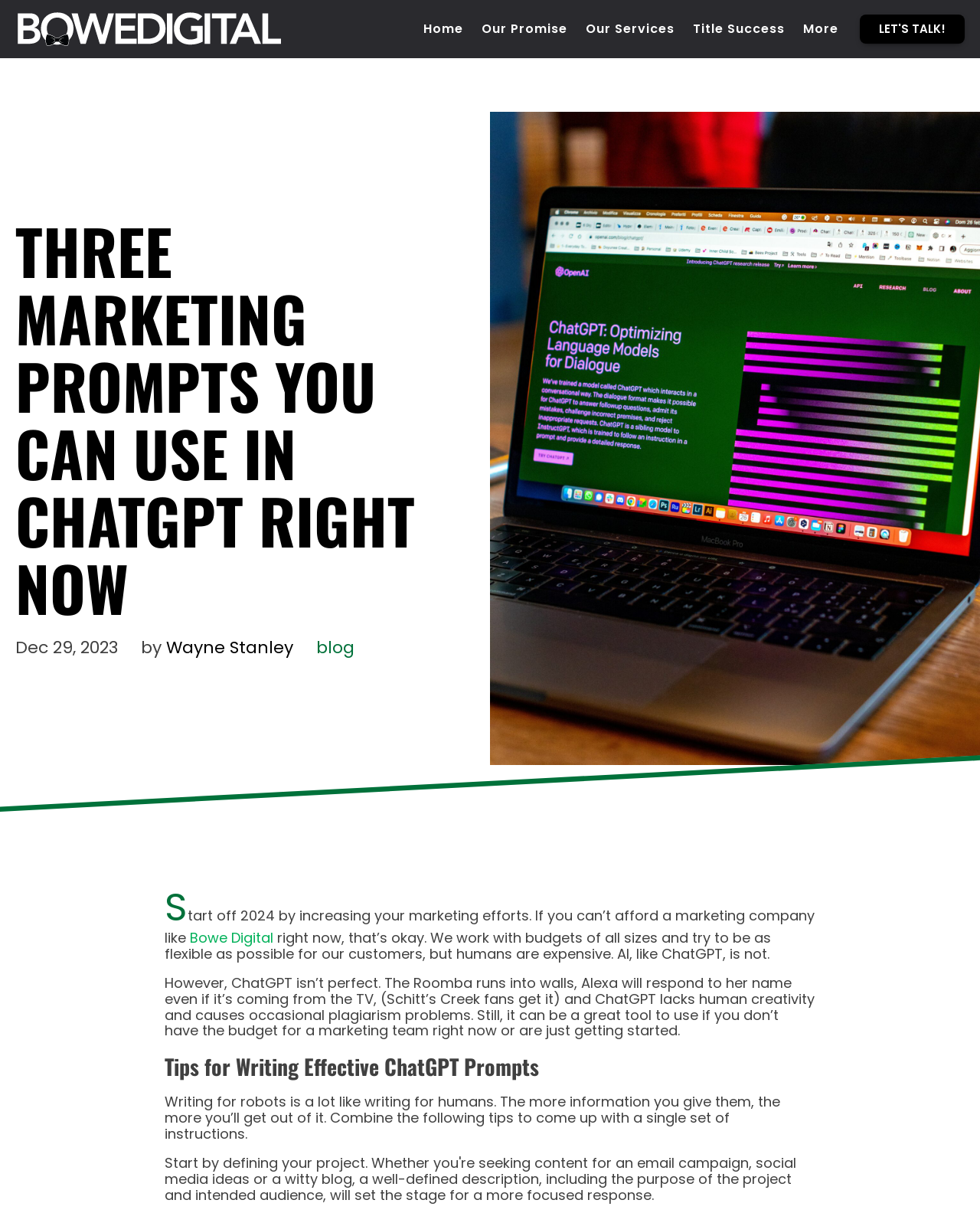Predict the bounding box of the UI element based on this description: "Facebook".

None